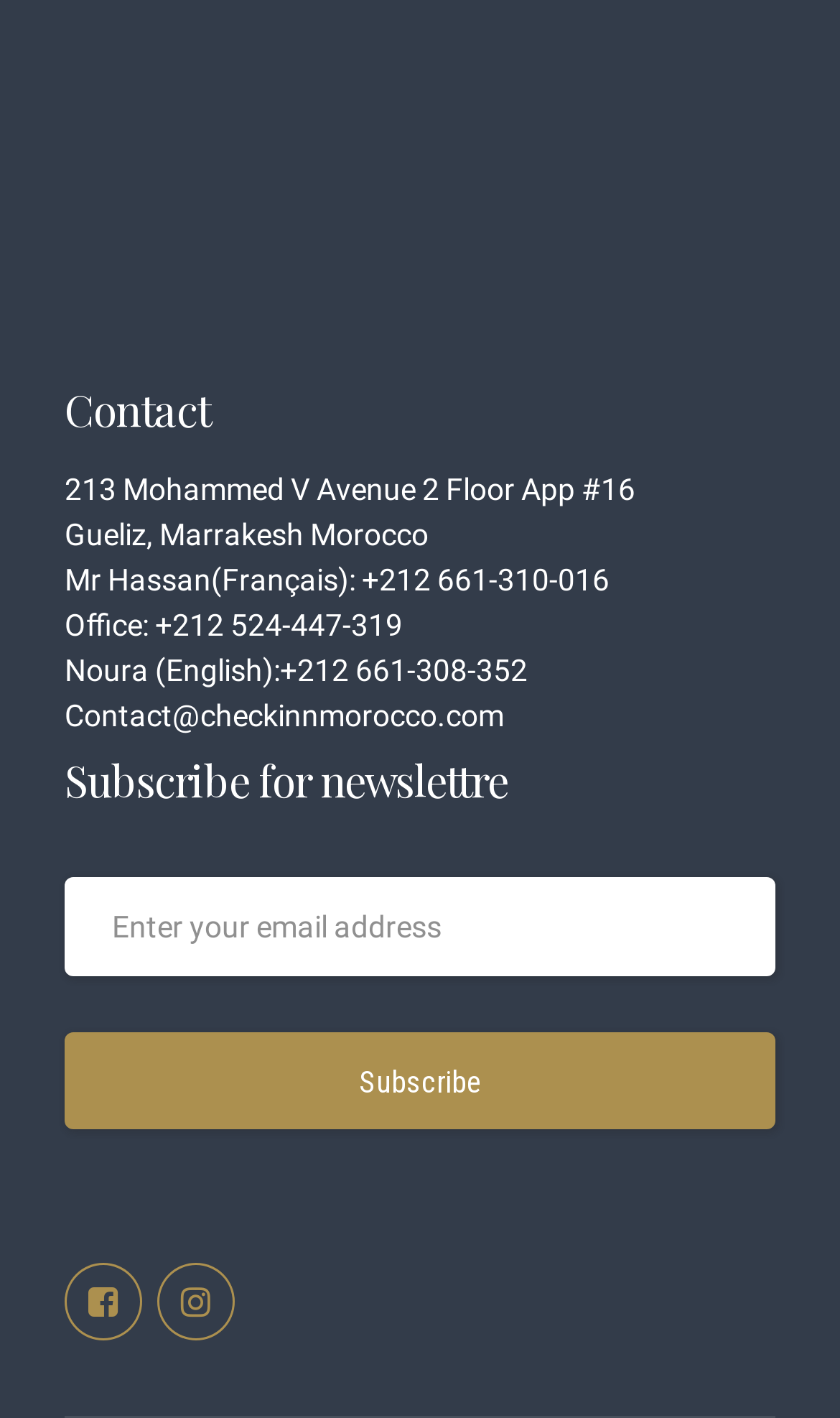Provide the bounding box coordinates, formatted as (top-left x, top-left y, bottom-right x, bottom-right y), with all values being floating point numbers between 0 and 1. Identify the bounding box of the UI element that matches the description: Go to Top

None